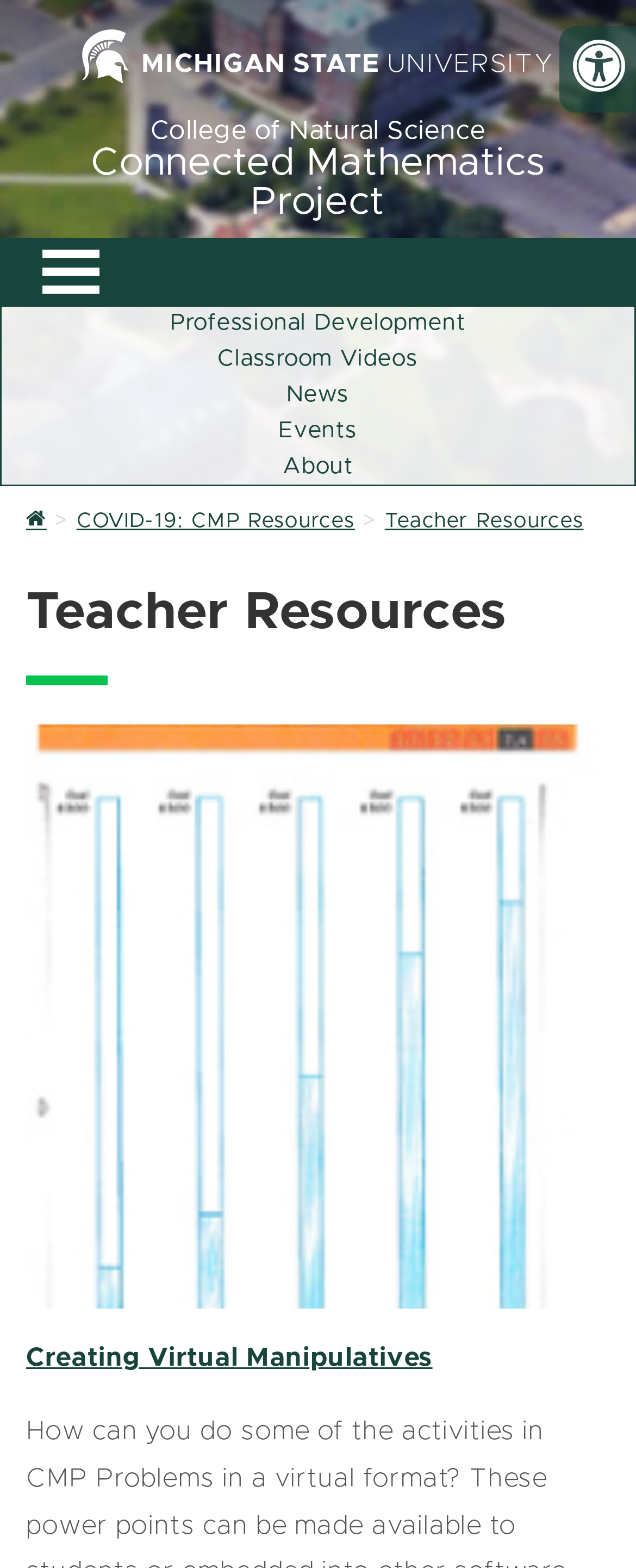Carefully observe the image and respond to the question with a detailed answer:
What type of resources are provided on this webpage?

I found the answer by looking at the main heading of the webpage, which says 'Teacher Resources'. This suggests that the webpage provides resources specifically for teachers.